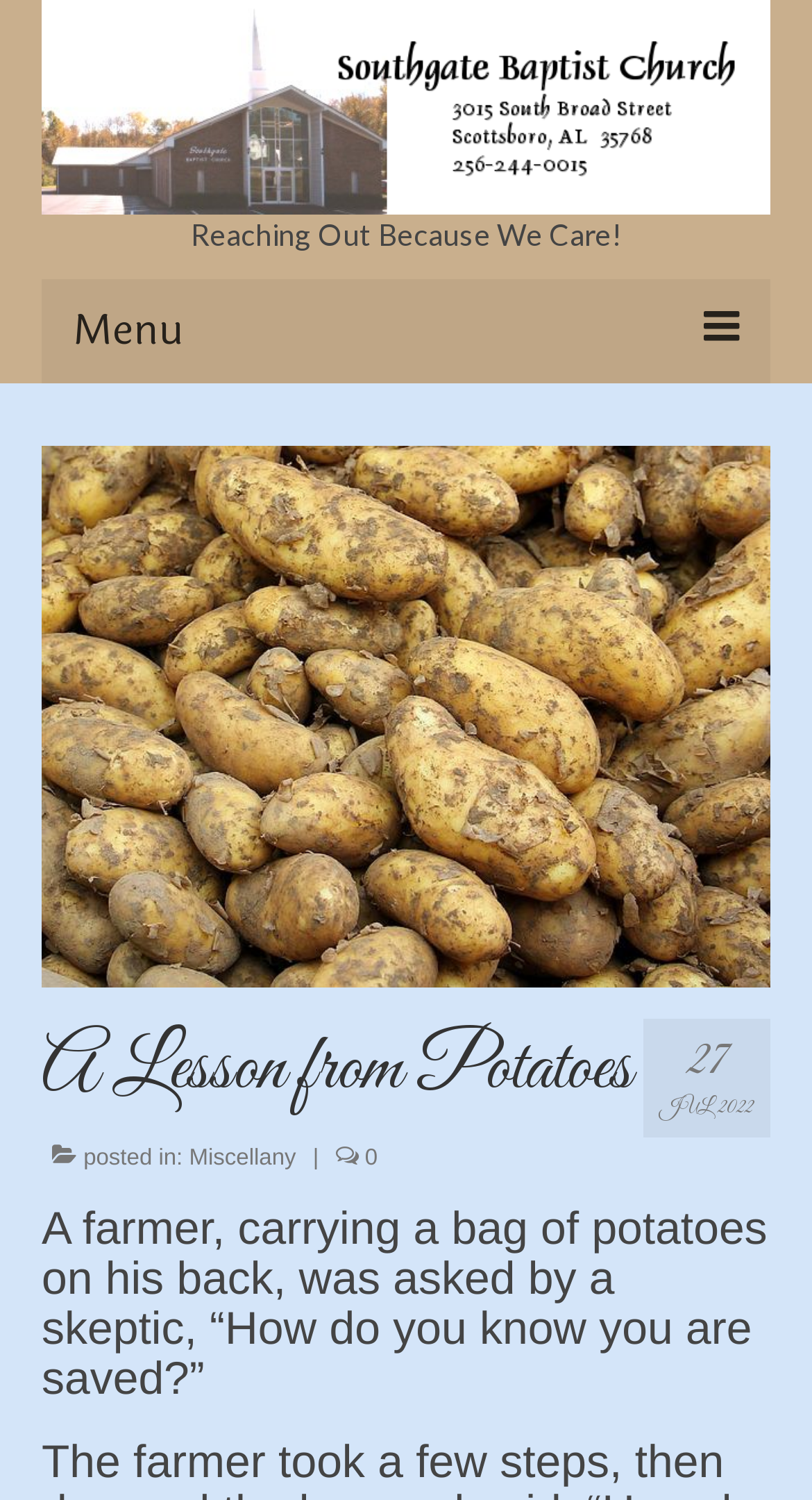Give the bounding box coordinates for this UI element: "Events". The coordinates should be four float numbers between 0 and 1, arranged as [left, top, right, bottom].

[0.077, 0.384, 0.923, 0.441]